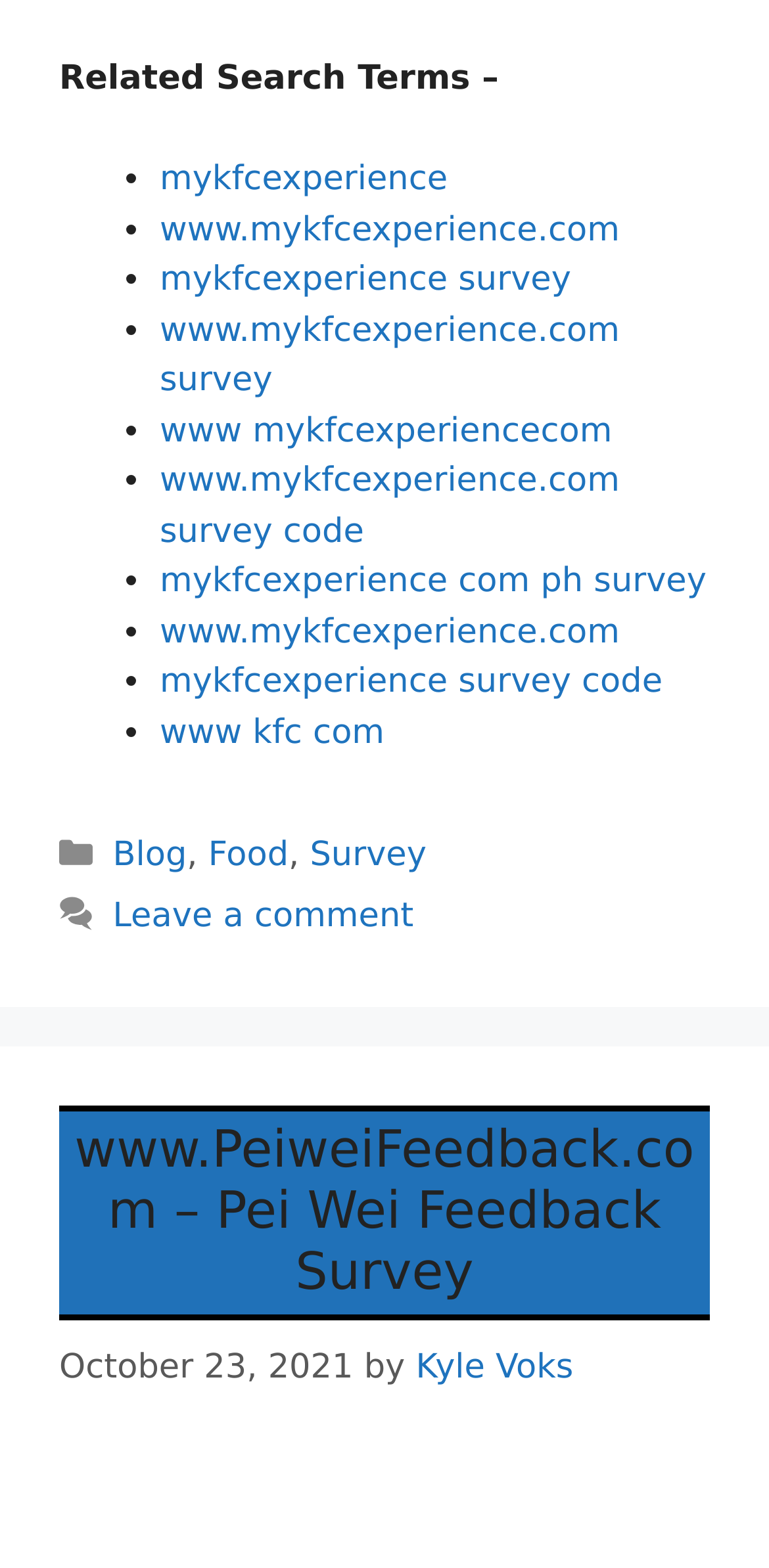Specify the bounding box coordinates of the region I need to click to perform the following instruction: "view Kyle Voks' profile". The coordinates must be four float numbers in the range of 0 to 1, i.e., [left, top, right, bottom].

[0.541, 0.859, 0.746, 0.884]